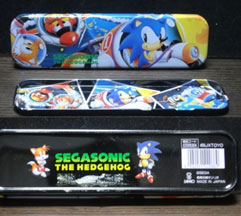Look at the image and write a detailed answer to the question: 
What is the purpose of this pen case besides being a collectible item?

The caption states that the case not only serves as a collectible item for fans of the series but also has a practical purpose for holding school supplies.